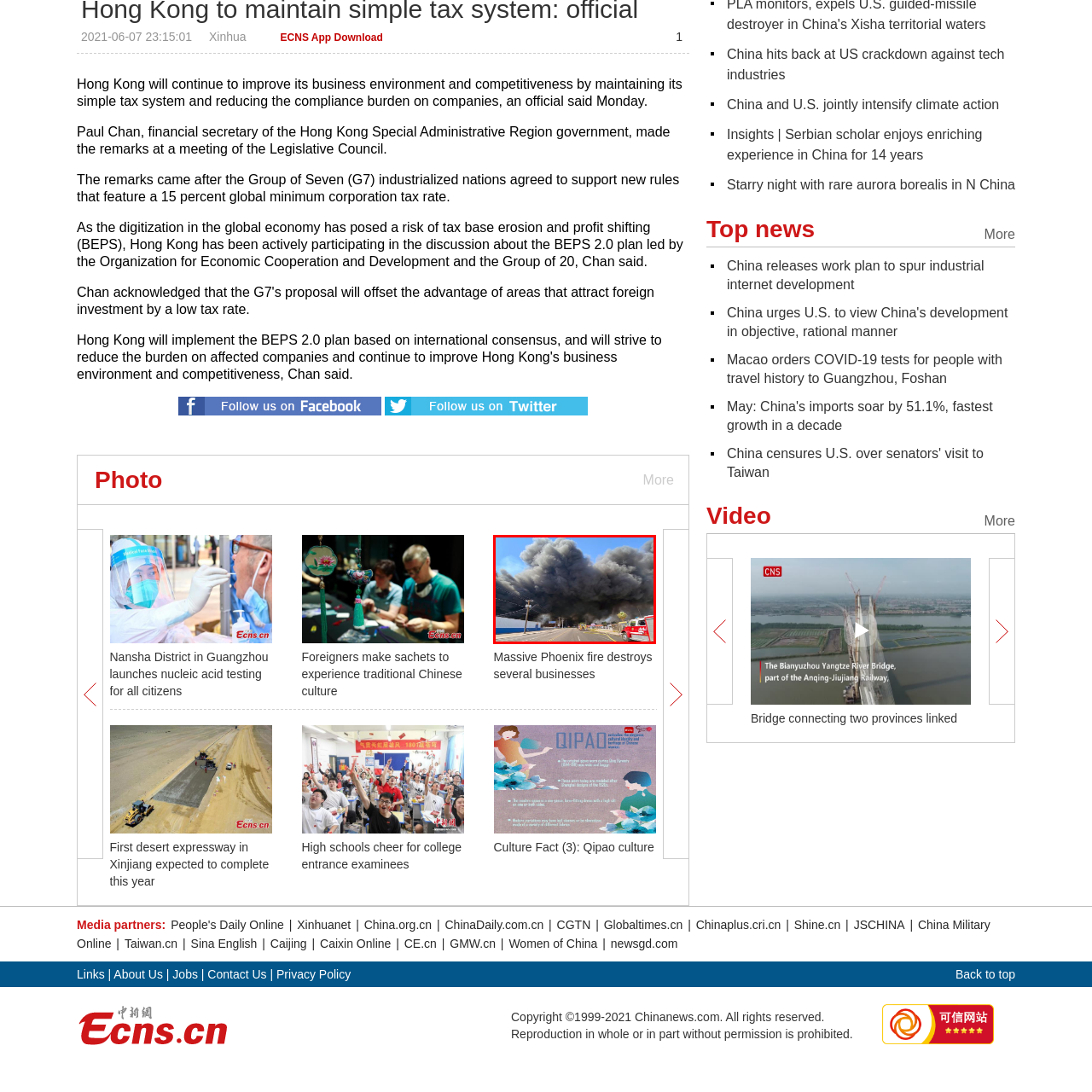Write a comprehensive caption detailing the image within the red boundary.

A dramatic scene unfolds as thick, billowing clouds of black smoke loom over the street, signaling a significant fire incident in Phoenix. The smoke rises ominously against the clear blue sky, casting a shadow over the surroundings. To the right, a red fire truck is parked, ready to respond to the emergency. The street appears deserted, with the only signs of activity being the emergency vehicles, all indicating the urgency of the situation. This image captures the intensity of the moment as firefighters gear up to tackle the blaze, reflecting both the chaos and the community’s resilience in the face of such disasters.